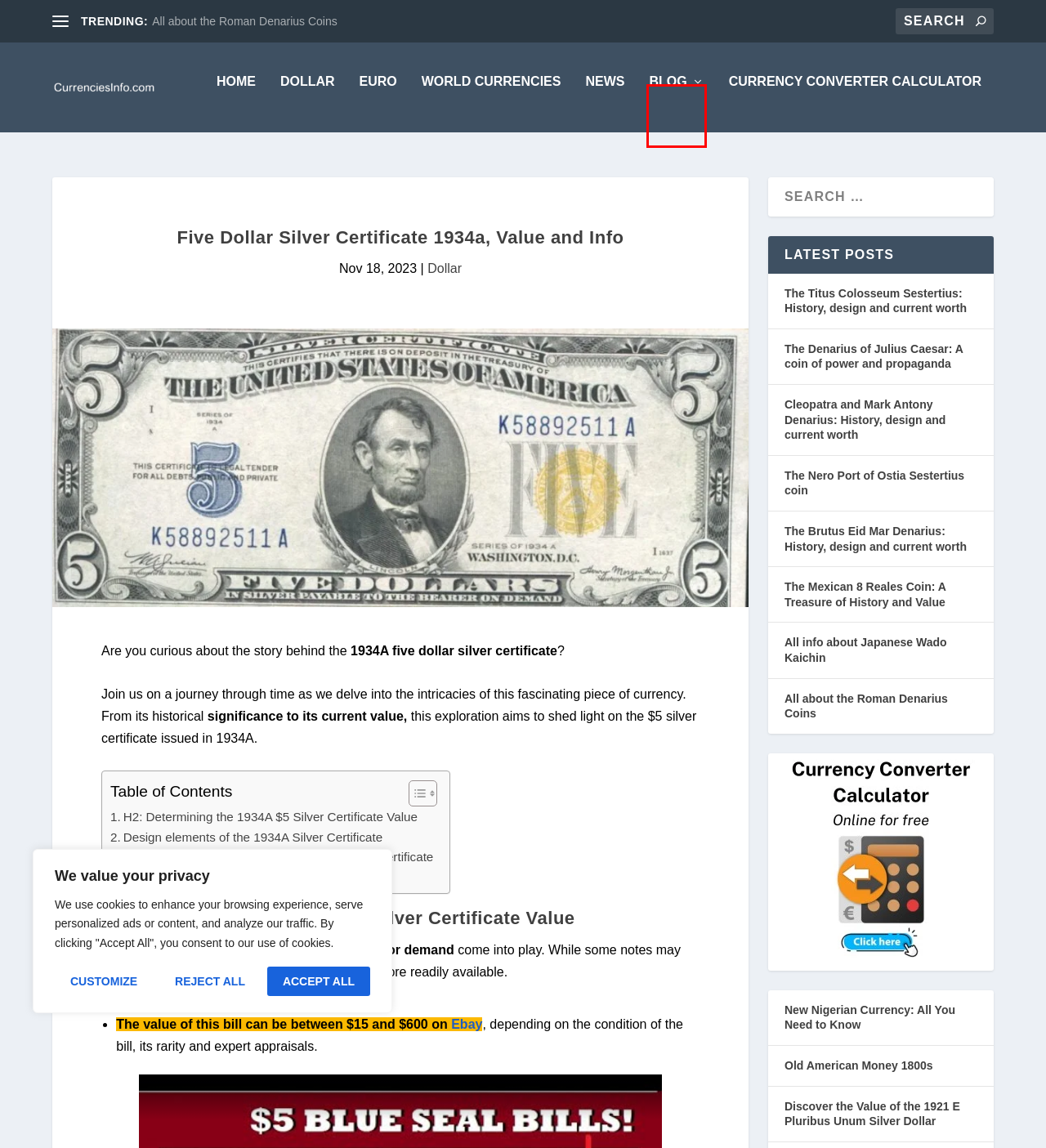You are presented with a screenshot of a webpage that includes a red bounding box around an element. Determine which webpage description best matches the page that results from clicking the element within the red bounding box. Here are the candidates:
A. Discover the Value of the 1921 E Pluribus Unum Silver Dollar
B. All info about Japanese Wado Kaichin - Info Currencies
C. The Mexican 8 Reales Coin: A Treasure of History and Value - Info Currencies
D. Blog about Money and Finance Articles - Info Currencies
E. Info Currencies - Economic and financial information
F. The Denarius of Julius Caesar: History, design and value - Info Currencies
G. Brutus Eid Mar Denarius: History, design and current worth - Info Currencies
H. Free Currency Converter Calculator Online - Info Currencies

D